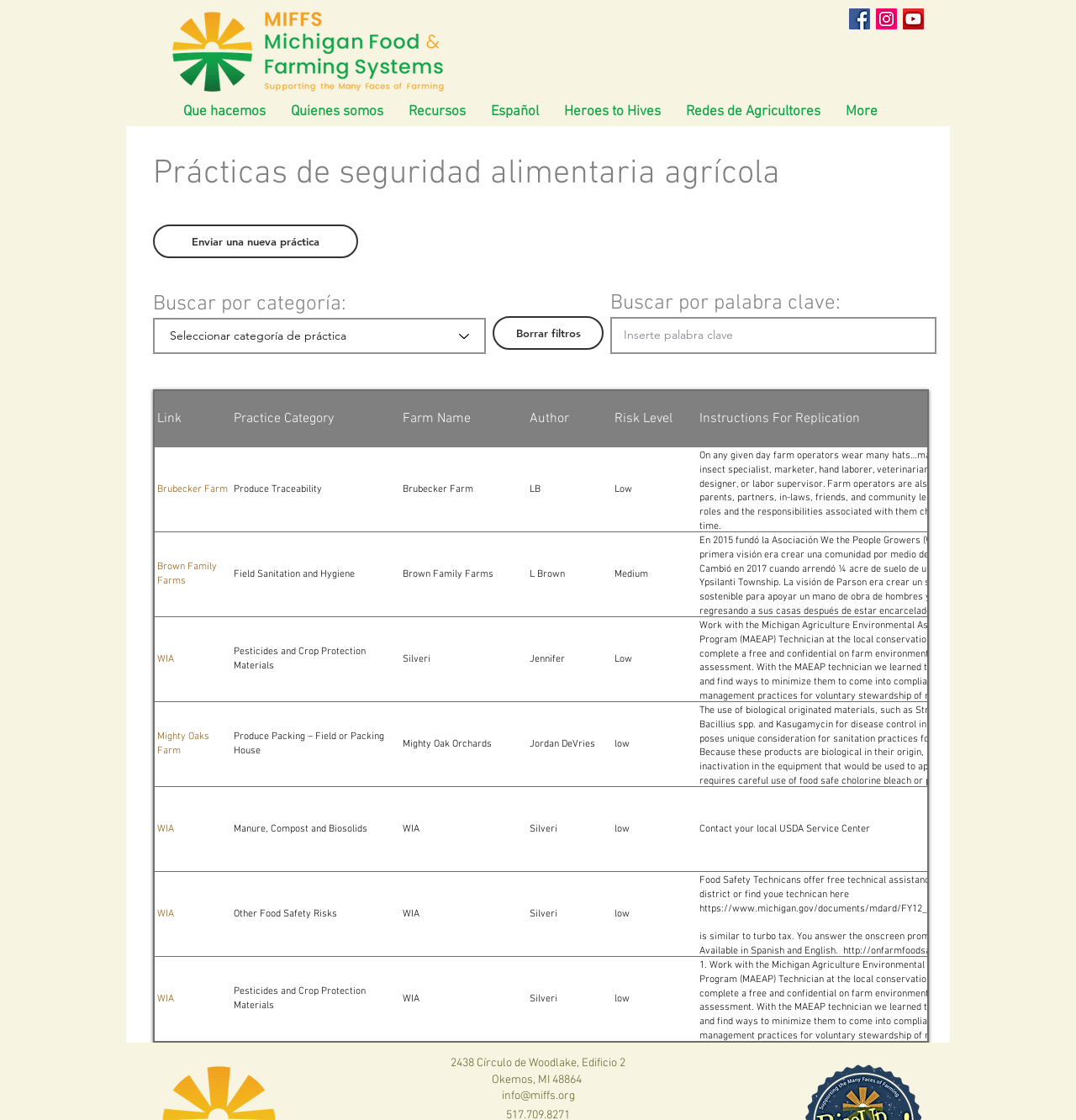Using the description: "Enviar una nueva práctica", determine the UI element's bounding box coordinates. Ensure the coordinates are in the format of four float numbers between 0 and 1, i.e., [left, top, right, bottom].

[0.142, 0.2, 0.333, 0.23]